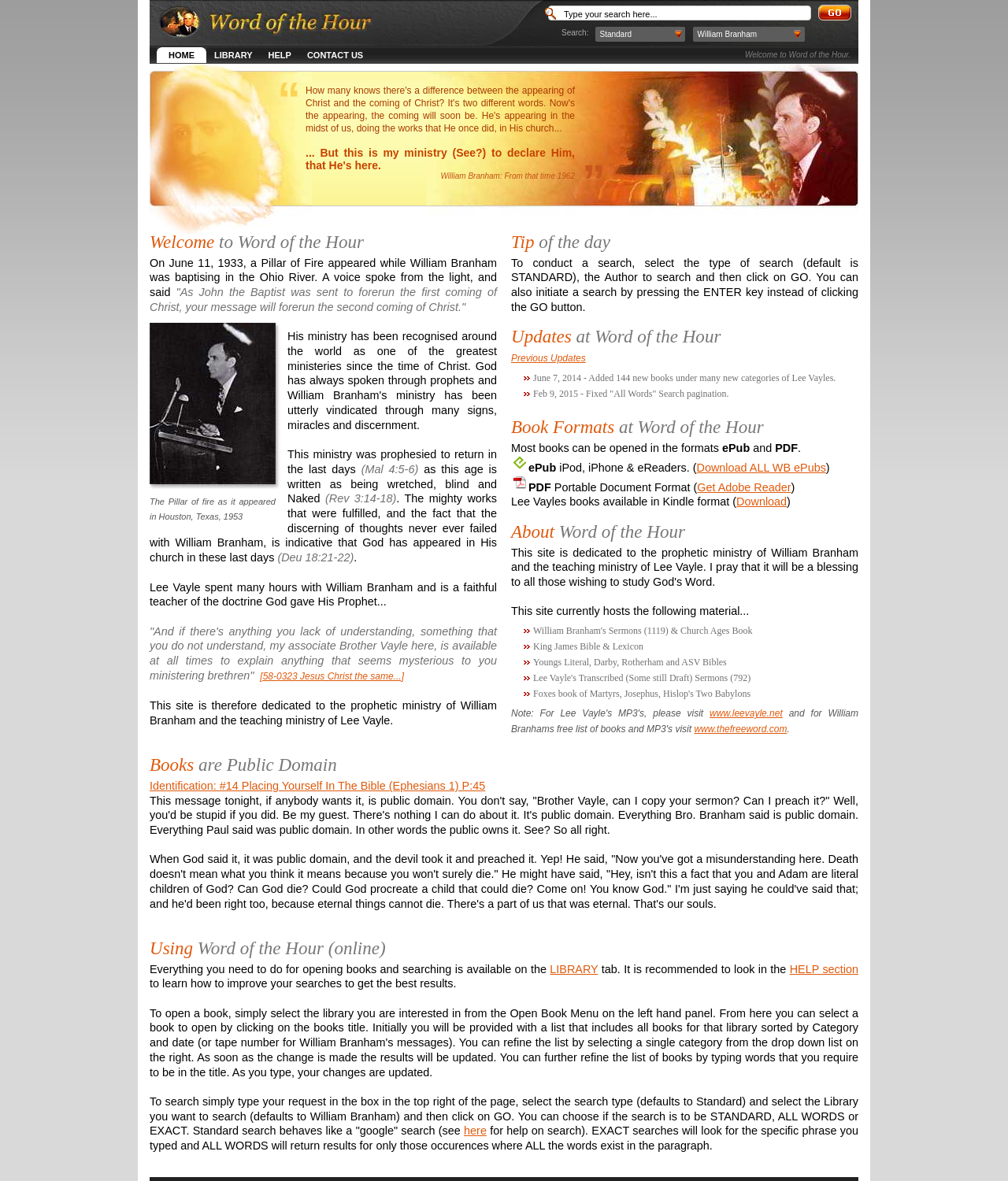Identify the bounding box coordinates for the UI element described by the following text: "alt="cleanhomeguide"". Provide the coordinates as four float numbers between 0 and 1, in the format [left, top, right, bottom].

None